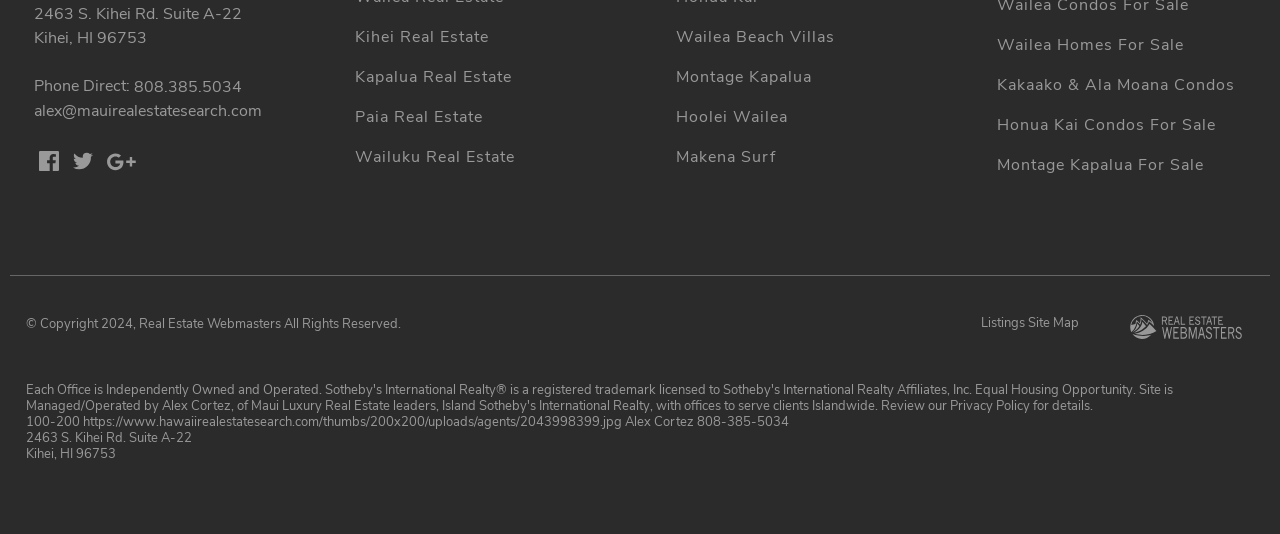Observe the image and answer the following question in detail: What is the copyright year of the webpage?

The copyright year of the webpage can be found at the bottom of the webpage, which is '2024'. This information is provided in a static text element with a bounding box coordinate of [0.02, 0.59, 0.109, 0.623].